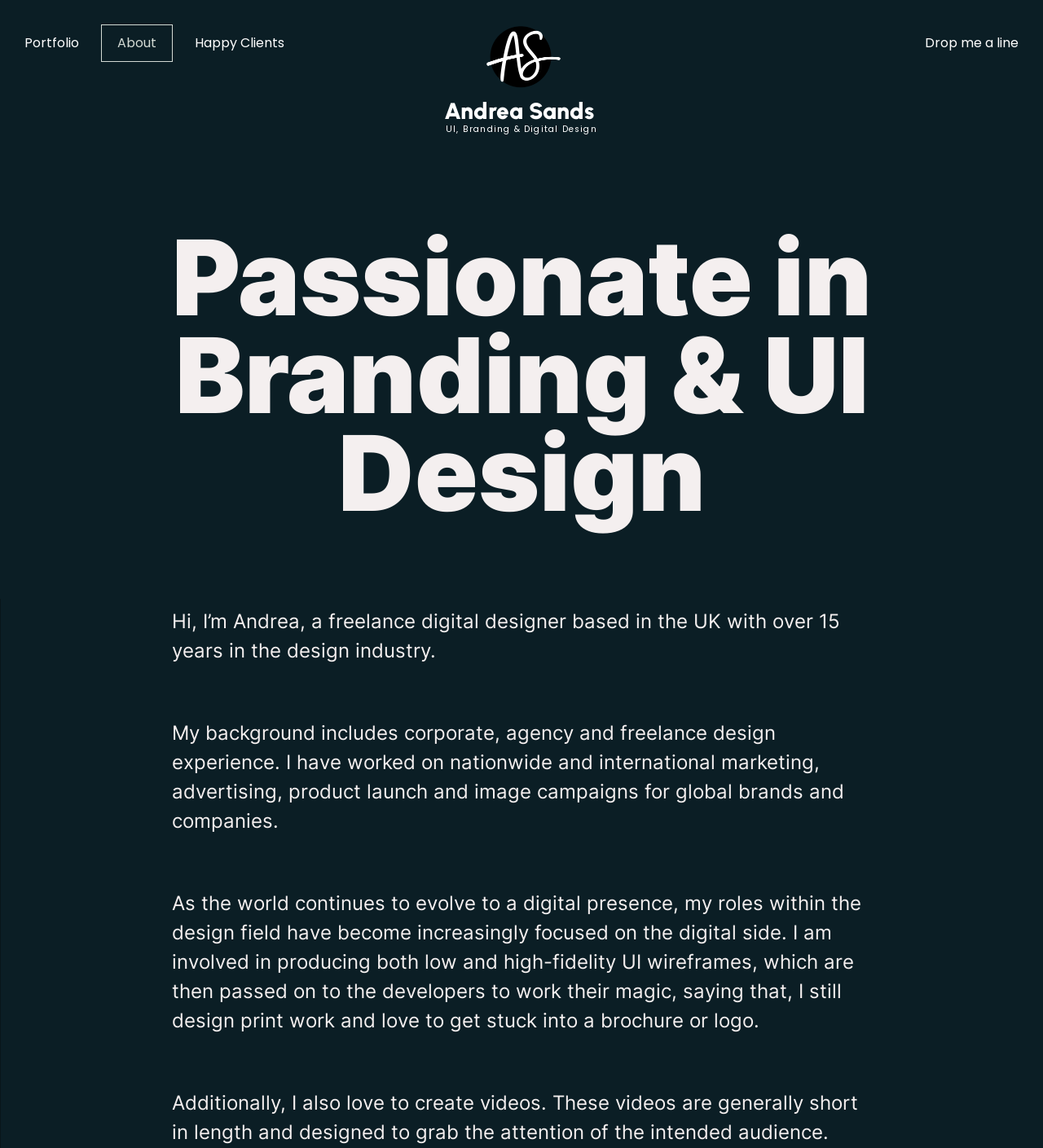Find the bounding box coordinates of the UI element according to this description: "Andrea Sands".

[0.425, 0.084, 0.575, 0.108]